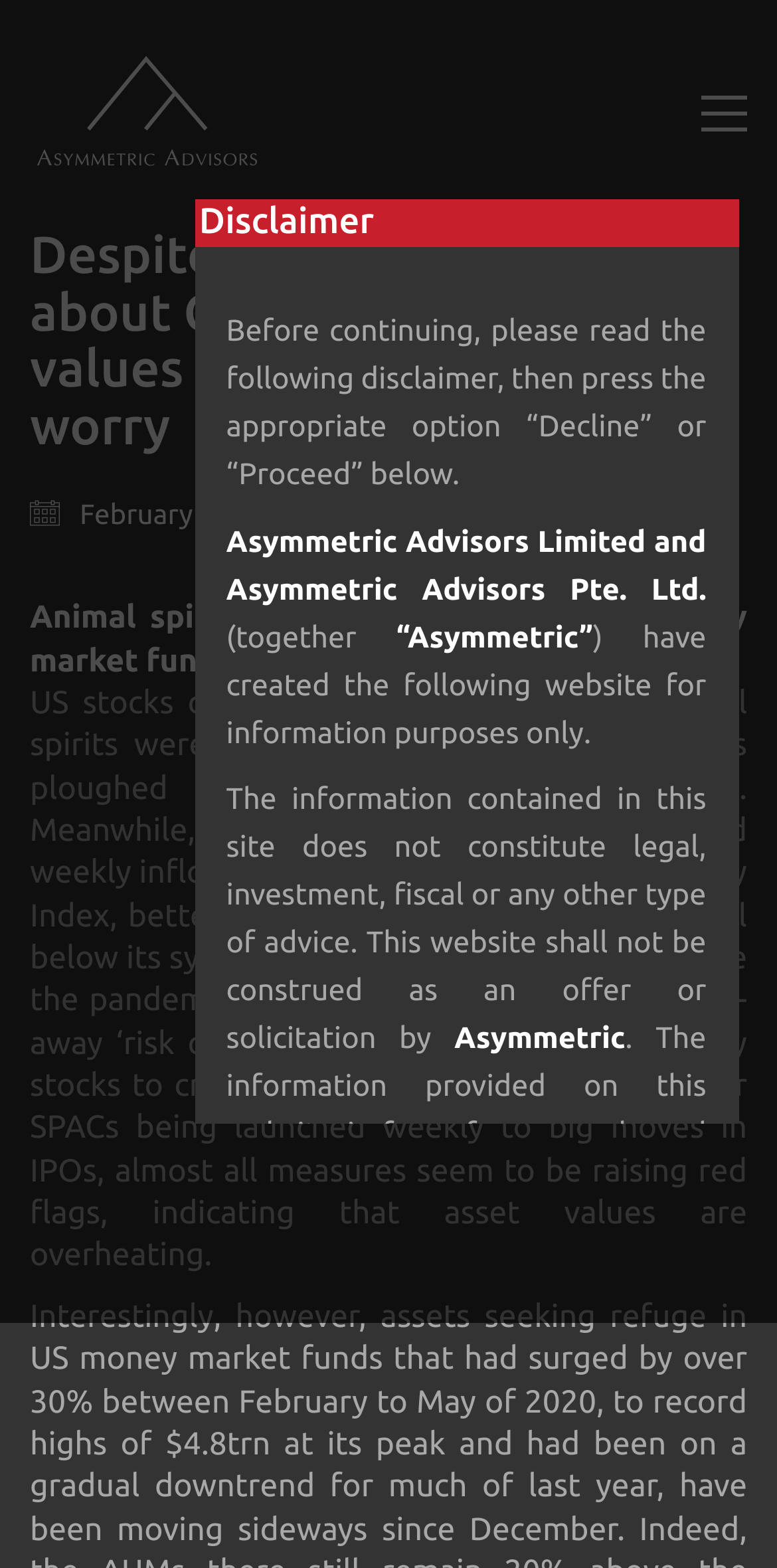What is the name of the company mentioned in the header?
Use the information from the image to give a detailed answer to the question.

I found the name of the company by looking at the link element with the content 'Asymmetric Advisors' which is located in the header section of the webpage.